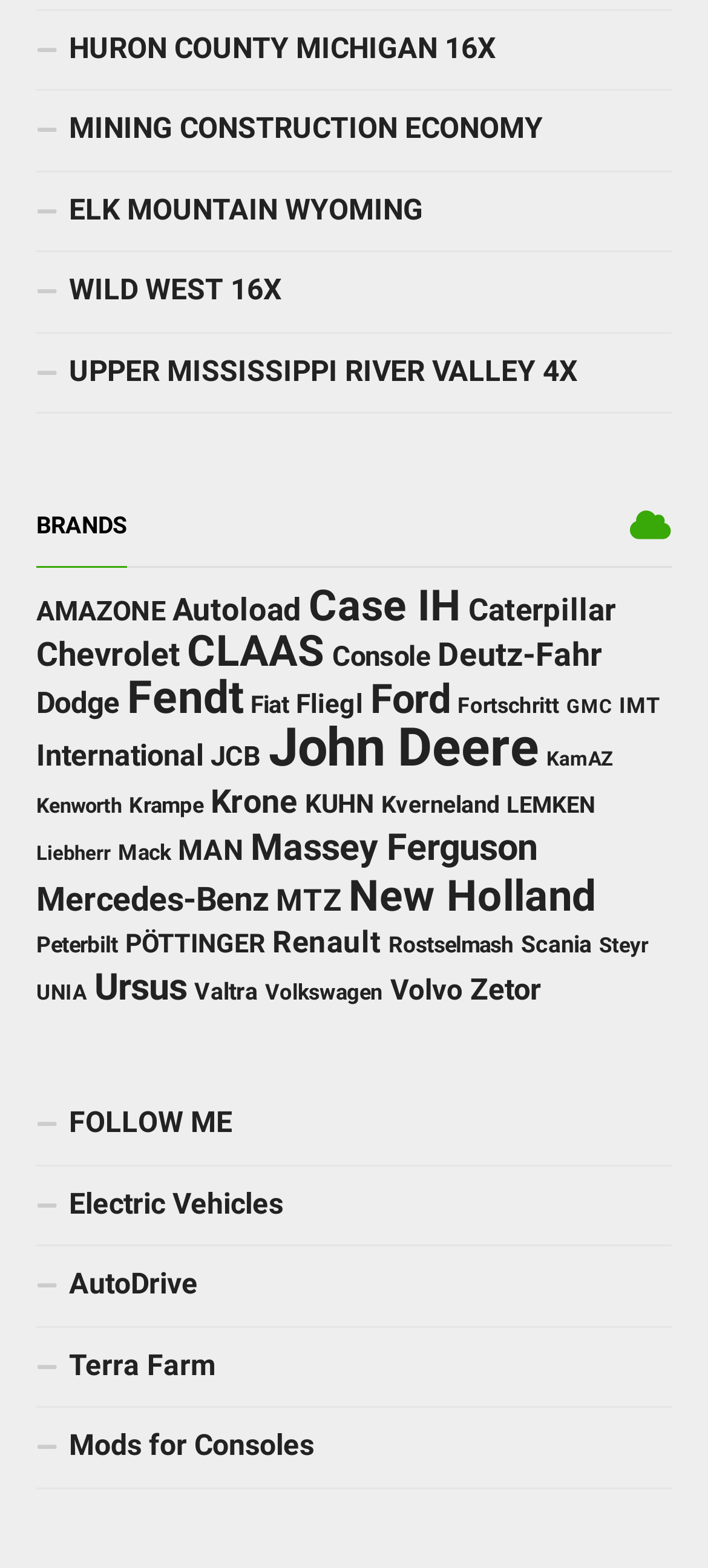Is there a brand that starts with the letter 'K'?
Using the image as a reference, answer with just one word or a short phrase.

Yes